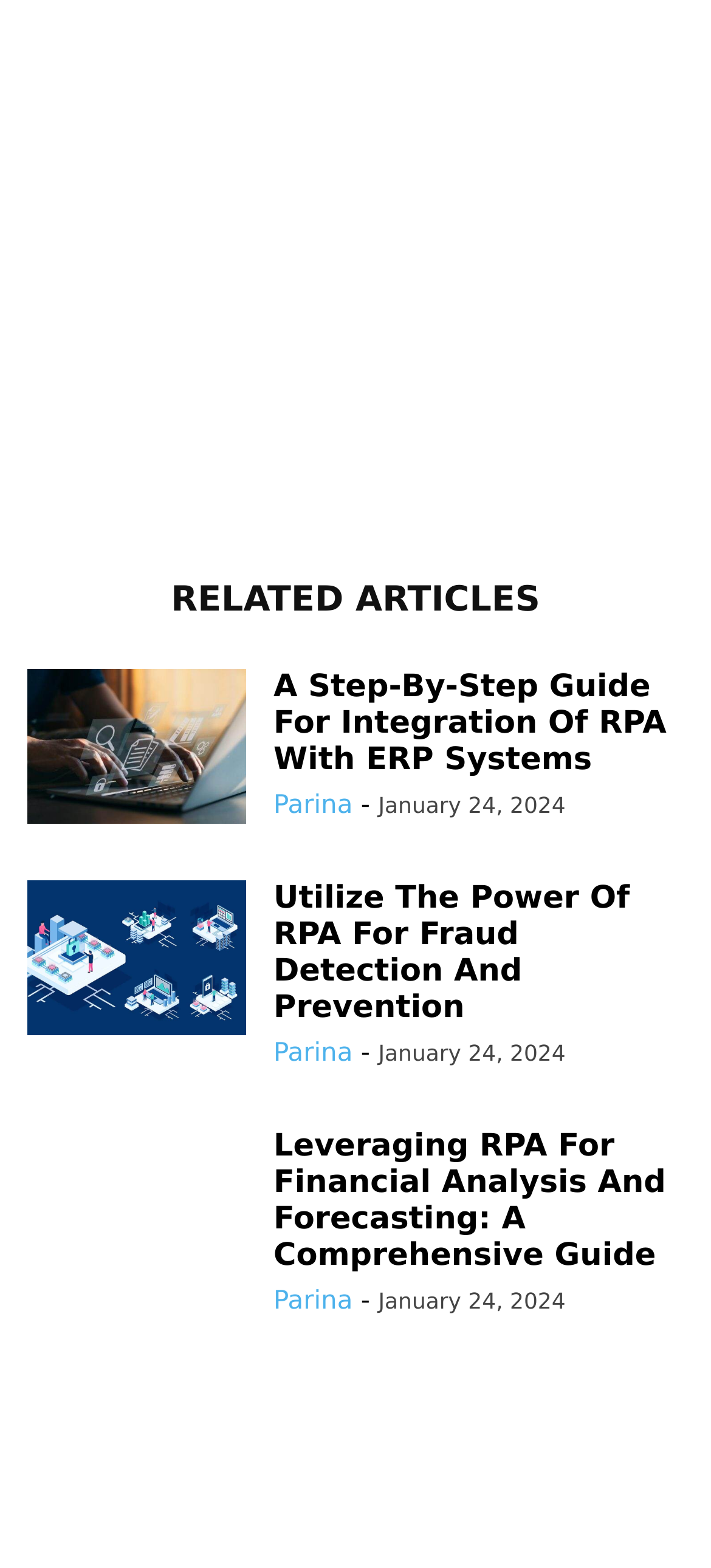What is required to leave a reply?
Analyze the image and deliver a detailed answer to the question.

To leave a reply, the user is required to fill in the 'Name:*' and 'Email:*' textboxes which are marked as required. This can be found in the comment section at the bottom of the webpage.